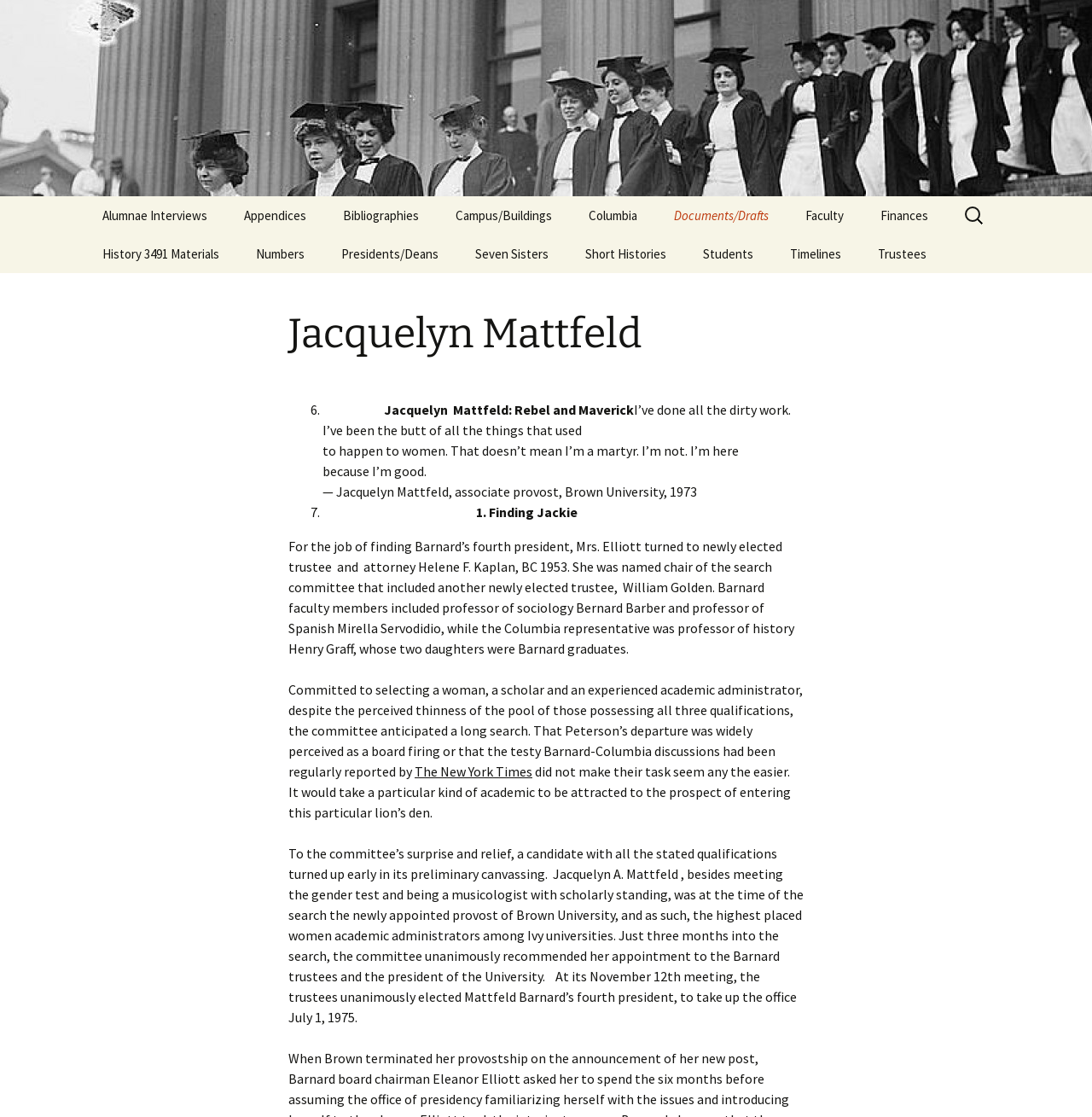Provide the bounding box coordinates of the HTML element this sentence describes: "Annie Nathan Meyer". The bounding box coordinates consist of four float numbers between 0 and 1, i.e., [left, top, right, bottom].

[0.788, 0.244, 0.945, 0.279]